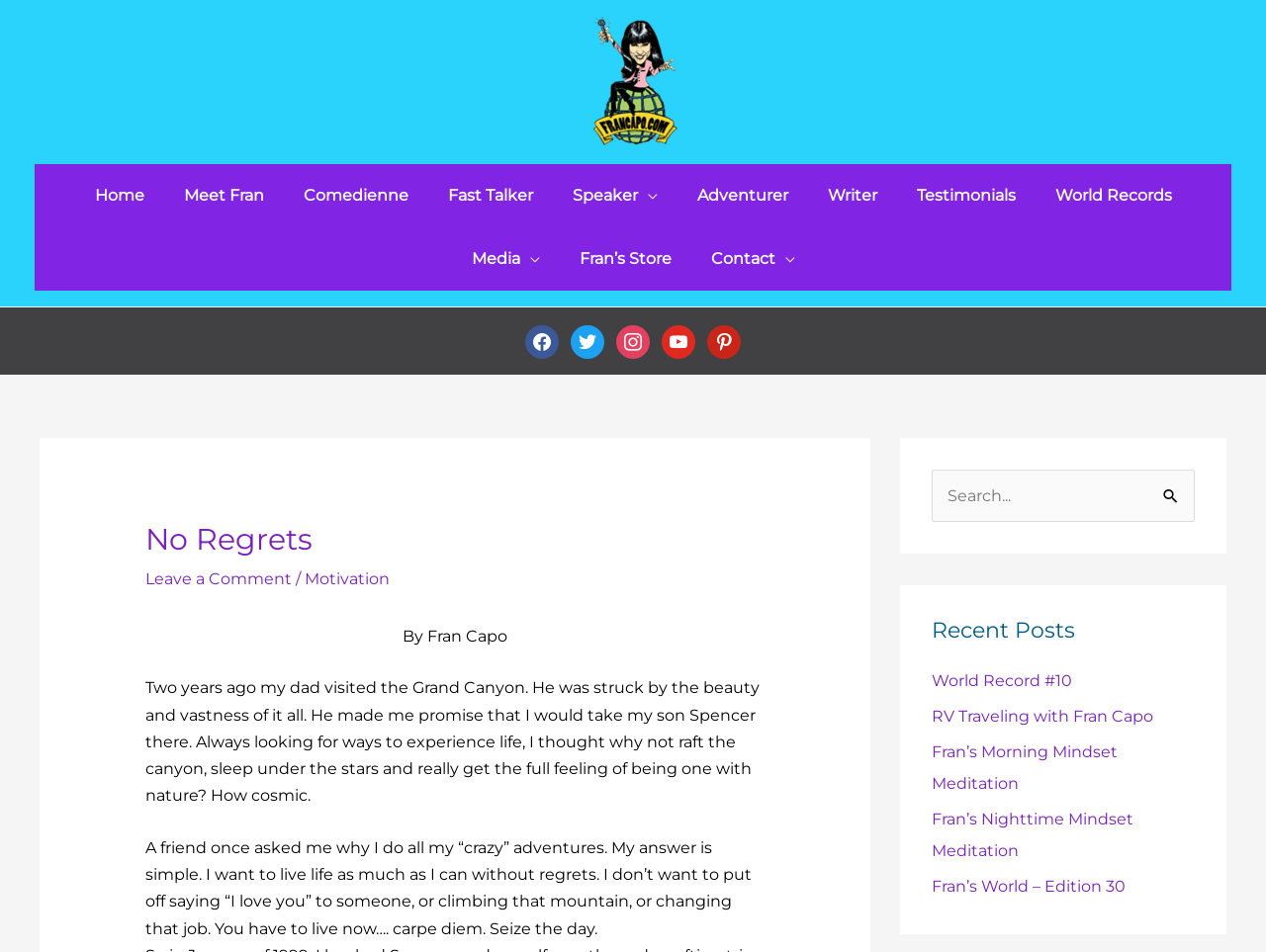Specify the bounding box coordinates of the area to click in order to execute this command: 'Click on the Home link'. The coordinates should consist of four float numbers ranging from 0 to 1, and should be formatted as [left, top, right, bottom].

[0.059, 0.172, 0.129, 0.239]